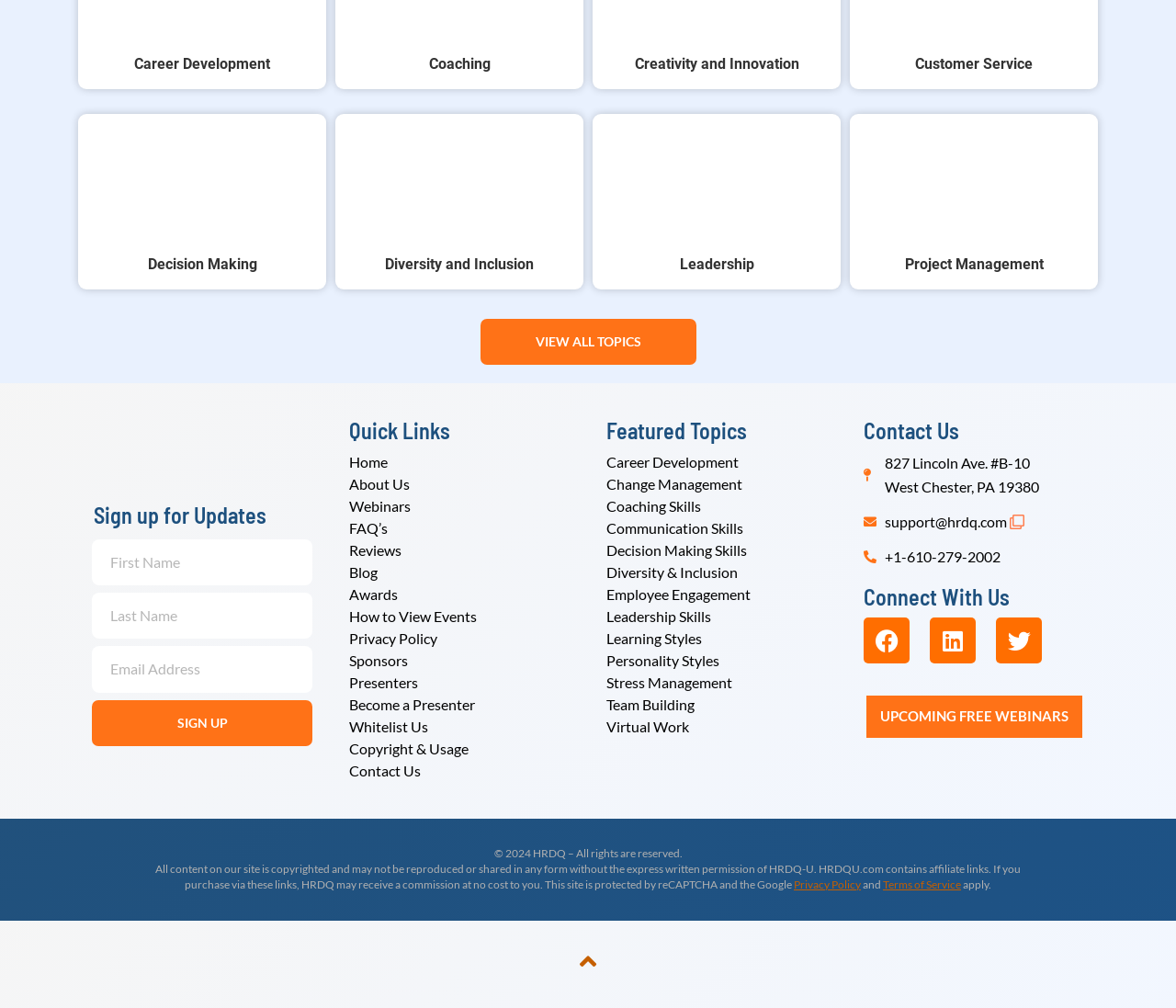How many links are there in the 'Quick Links' section?
Use the information from the image to give a detailed answer to the question.

The 'Quick Links' section has links to 'Home', 'About Us', 'Webinars', 'FAQ’s', 'Reviews', 'Blog', 'Awards', 'How to View Events', 'Privacy Policy', 'Sponsors', and 'Presenters', which makes a total of 11 links.